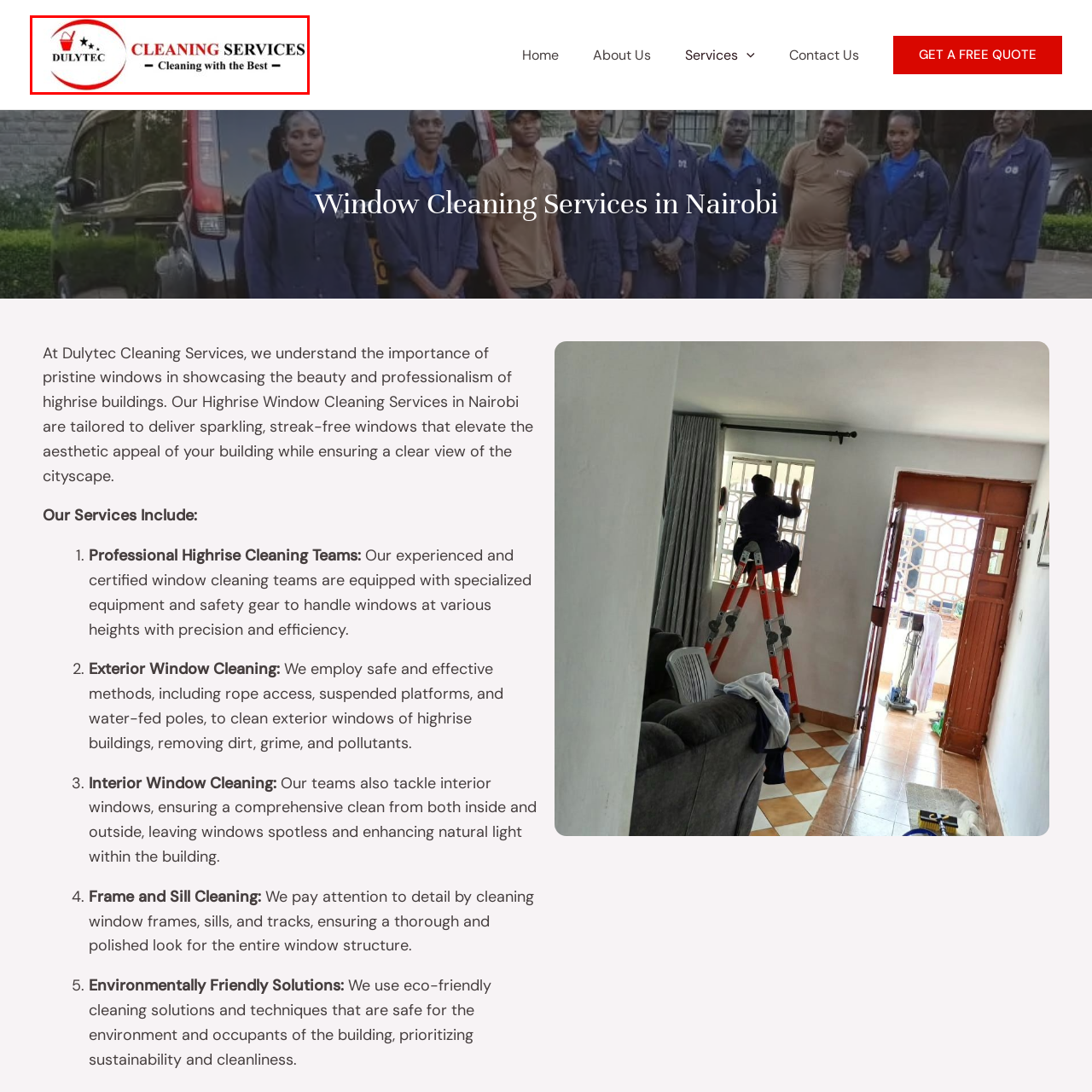What is the tagline of Dulytec Cleaning Services?
Study the image surrounded by the red bounding box and answer the question comprehensively, based on the details you see.

The tagline is featured below the brand name, suggesting a commitment to high-quality service and emphasizing the company's dedication to excellence in cleaning solutions.